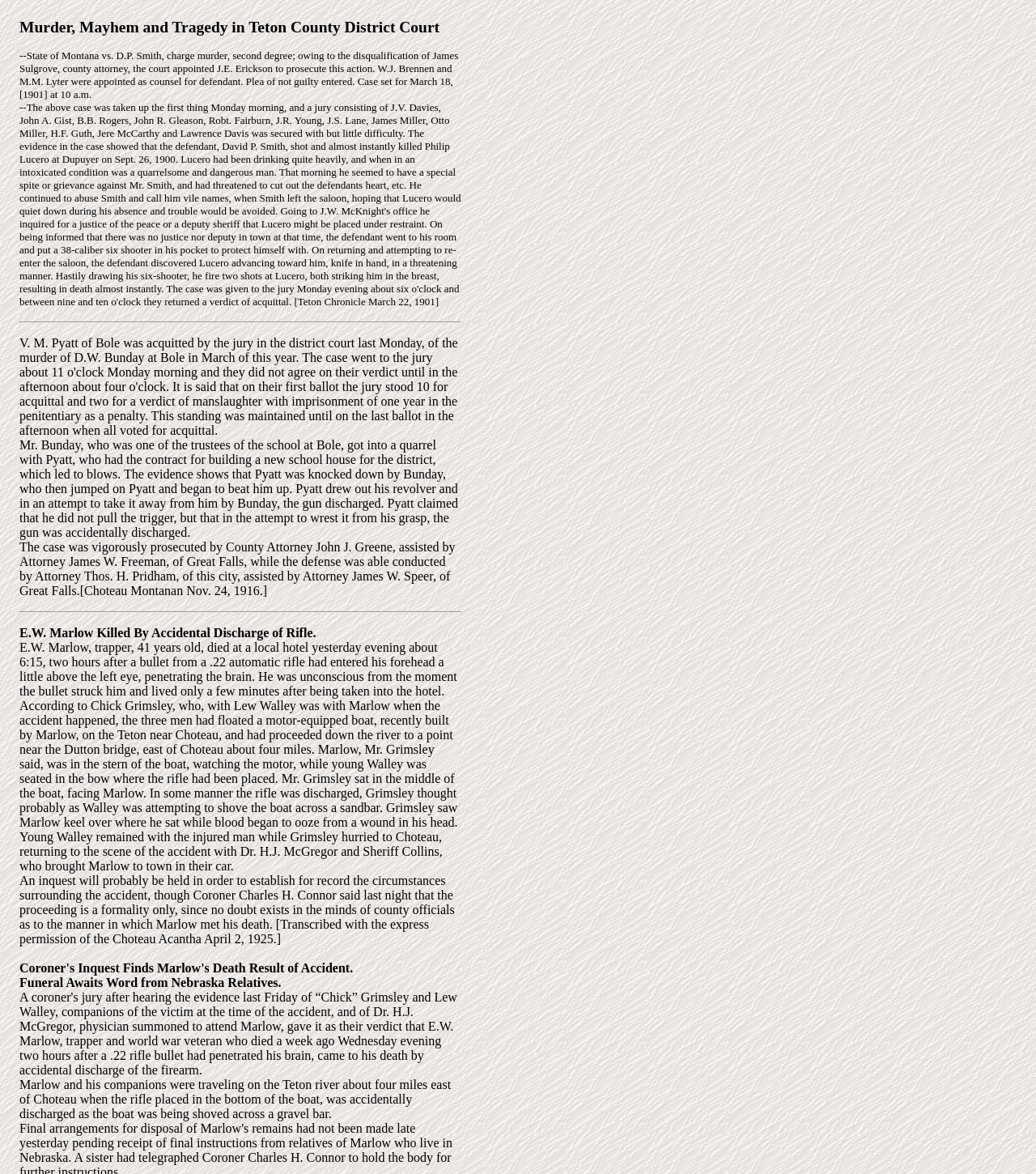Answer the question briefly using a single word or phrase: 
What was the location of the accident that led to E.W. Marlow's death?

Teton river